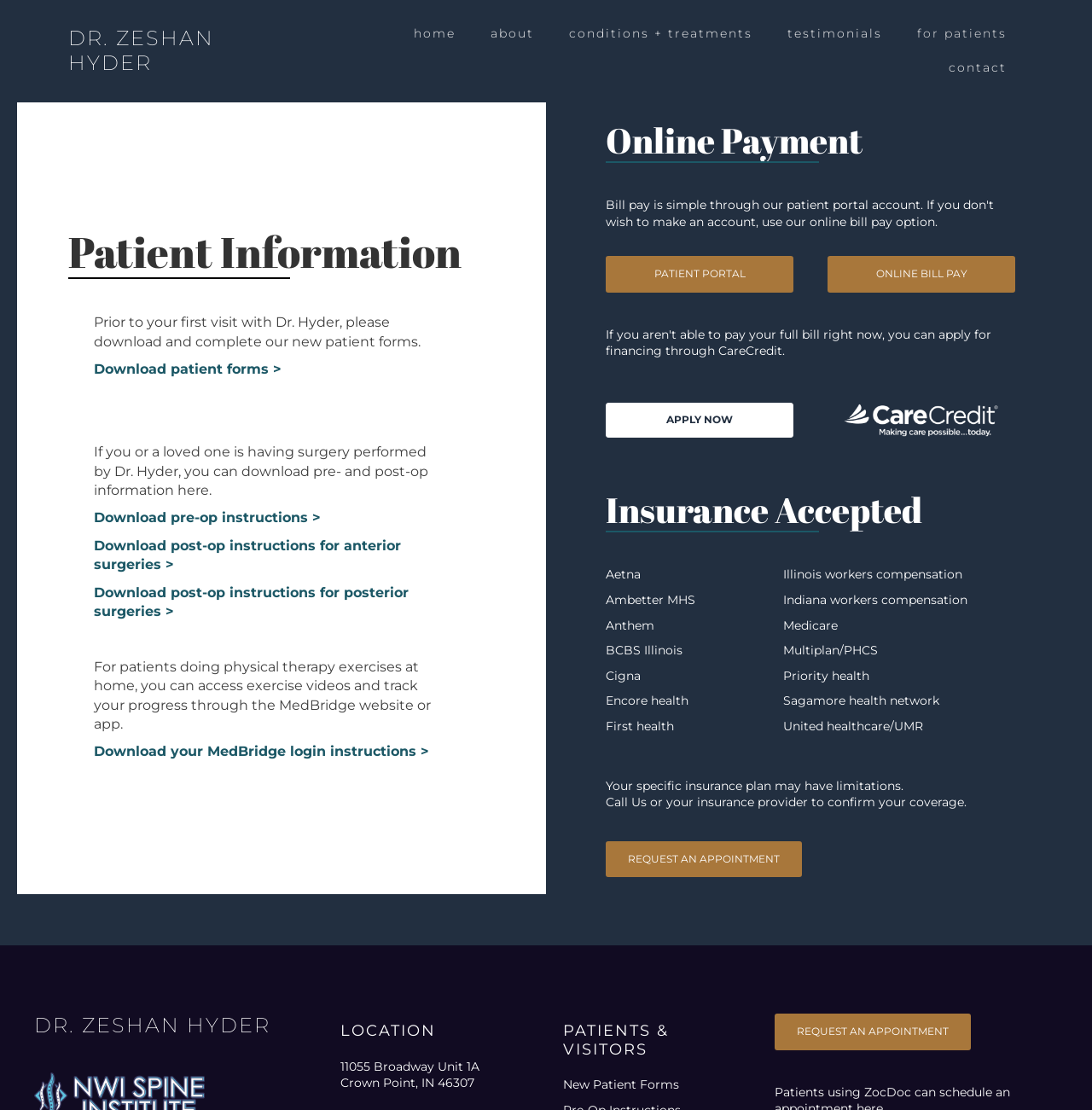Can you find the bounding box coordinates for the element that needs to be clicked to execute this instruction: "View 'Are You Having a Millennial Mom Midlife Crisis?'"? The coordinates should be given as four float numbers between 0 and 1, i.e., [left, top, right, bottom].

None